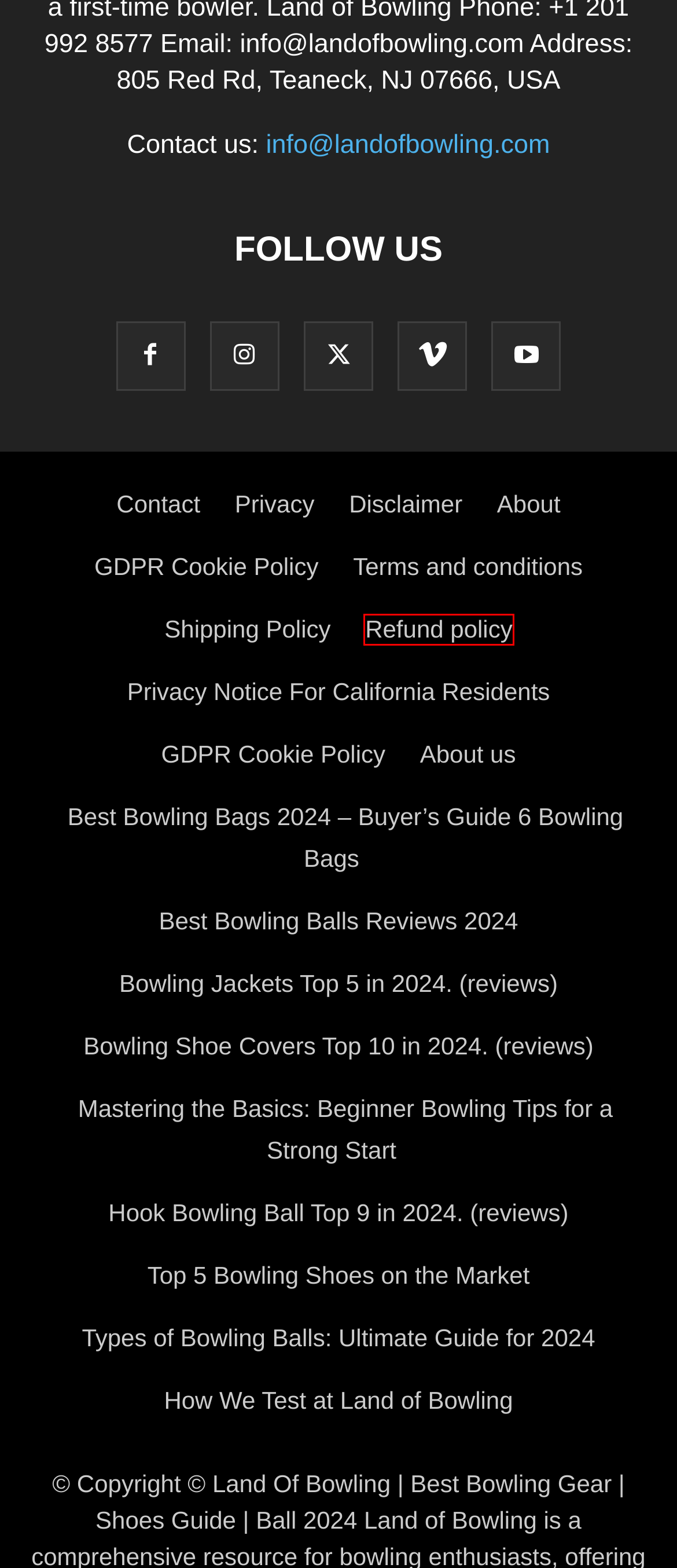Observe the provided screenshot of a webpage with a red bounding box around a specific UI element. Choose the webpage description that best fits the new webpage after you click on the highlighted element. These are your options:
A. How We Test at Land of Bowling | Land of Bowling
B. Types of Bowling Balls: Ultimate Guide for 2024 | Land of Bowling
C. Top 5 Bowling Shoes on the Market | Best Bowling Shoes 2024
D. GDPR Cookie Policy | Land of Bowling
E. Terms and conditions | Land of Bowling
F. Disclaimer | AMAZON DISCLOSURE | Land of Bowling
G. Refund policy | Land of Bowling
H. Contact | Land of Bowling

G